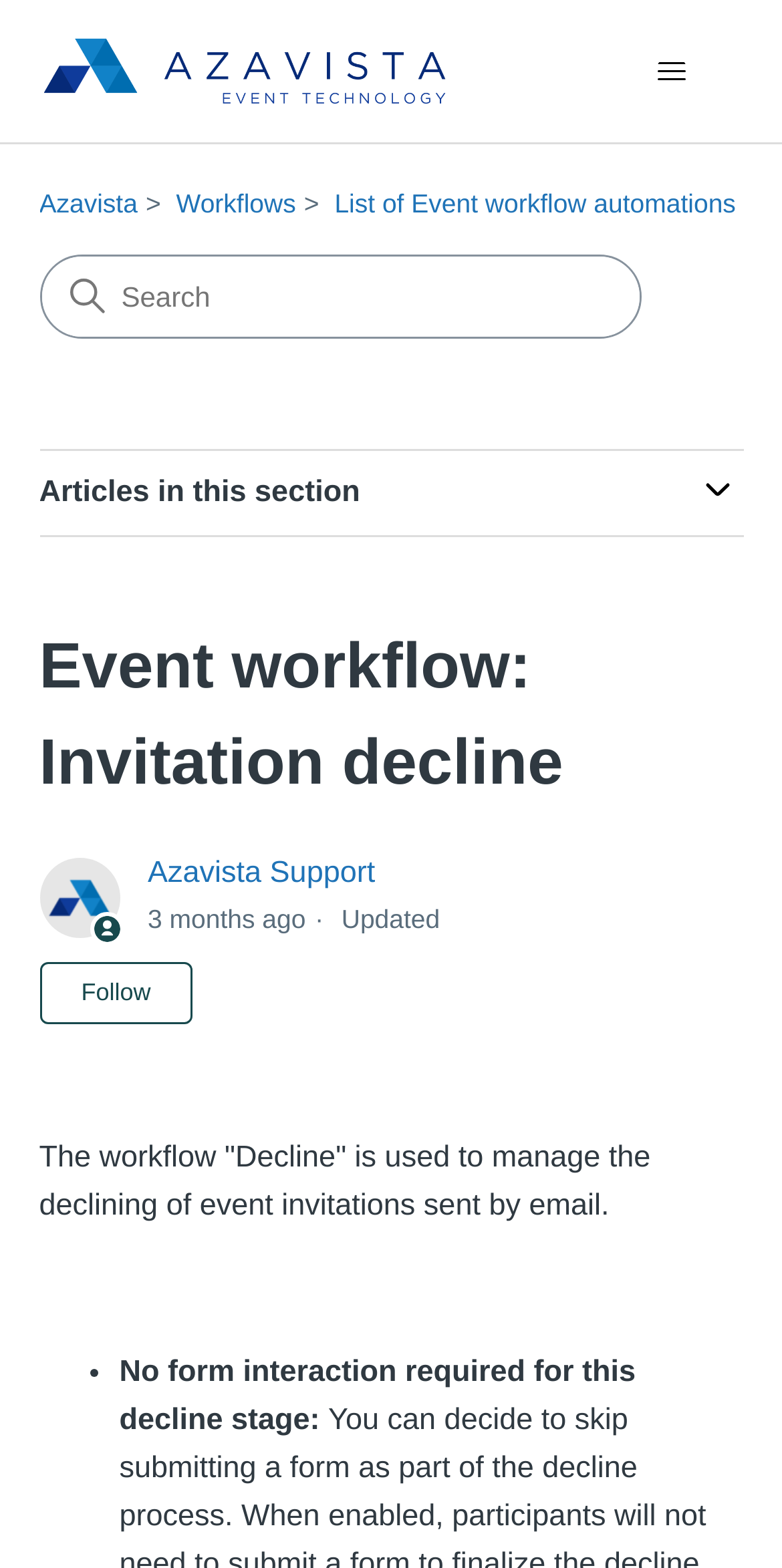Bounding box coordinates are specified in the format (top-left x, top-left y, bottom-right x, bottom-right y). All values are floating point numbers bounded between 0 and 1. Please provide the bounding box coordinate of the region this sentence describes: Workflows

[0.225, 0.12, 0.378, 0.139]